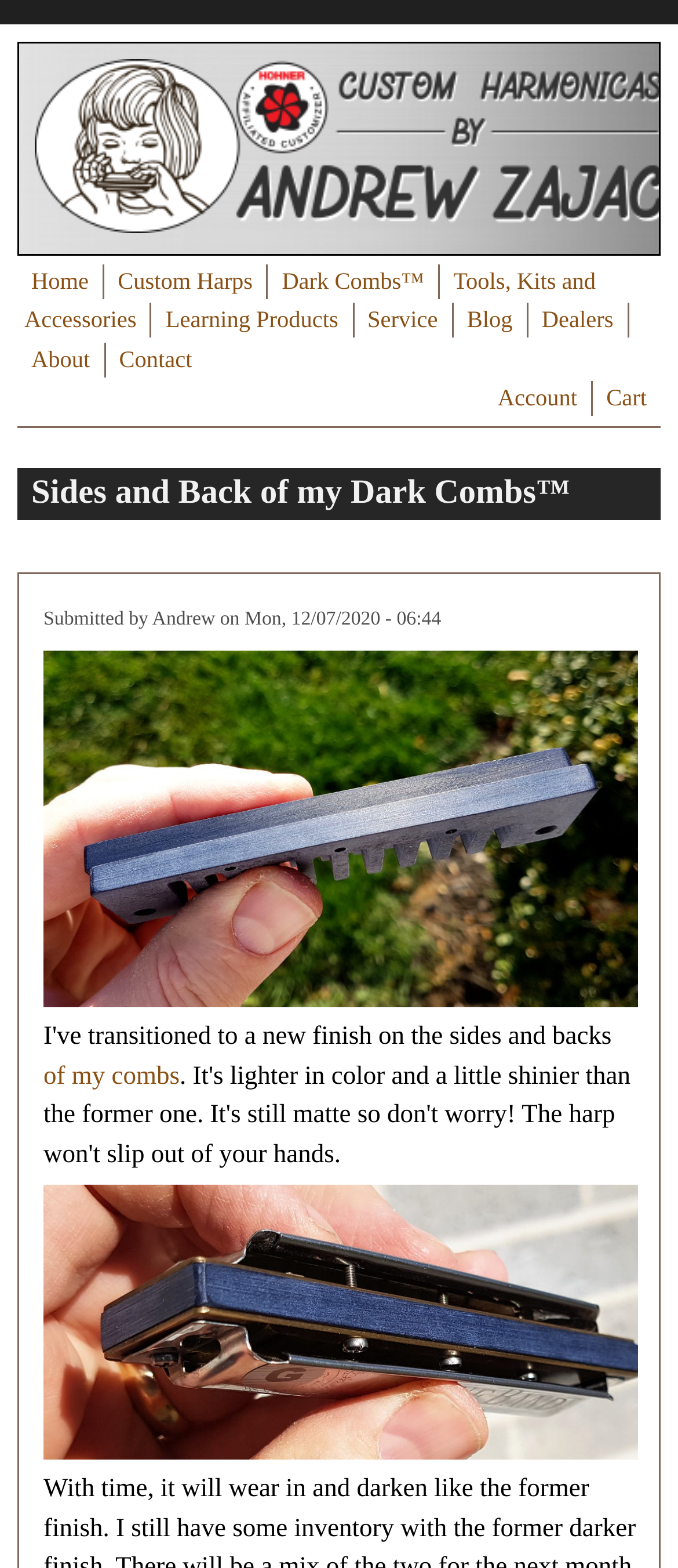Can you determine the main header of this webpage?

Sides and Back of my Dark Combs™